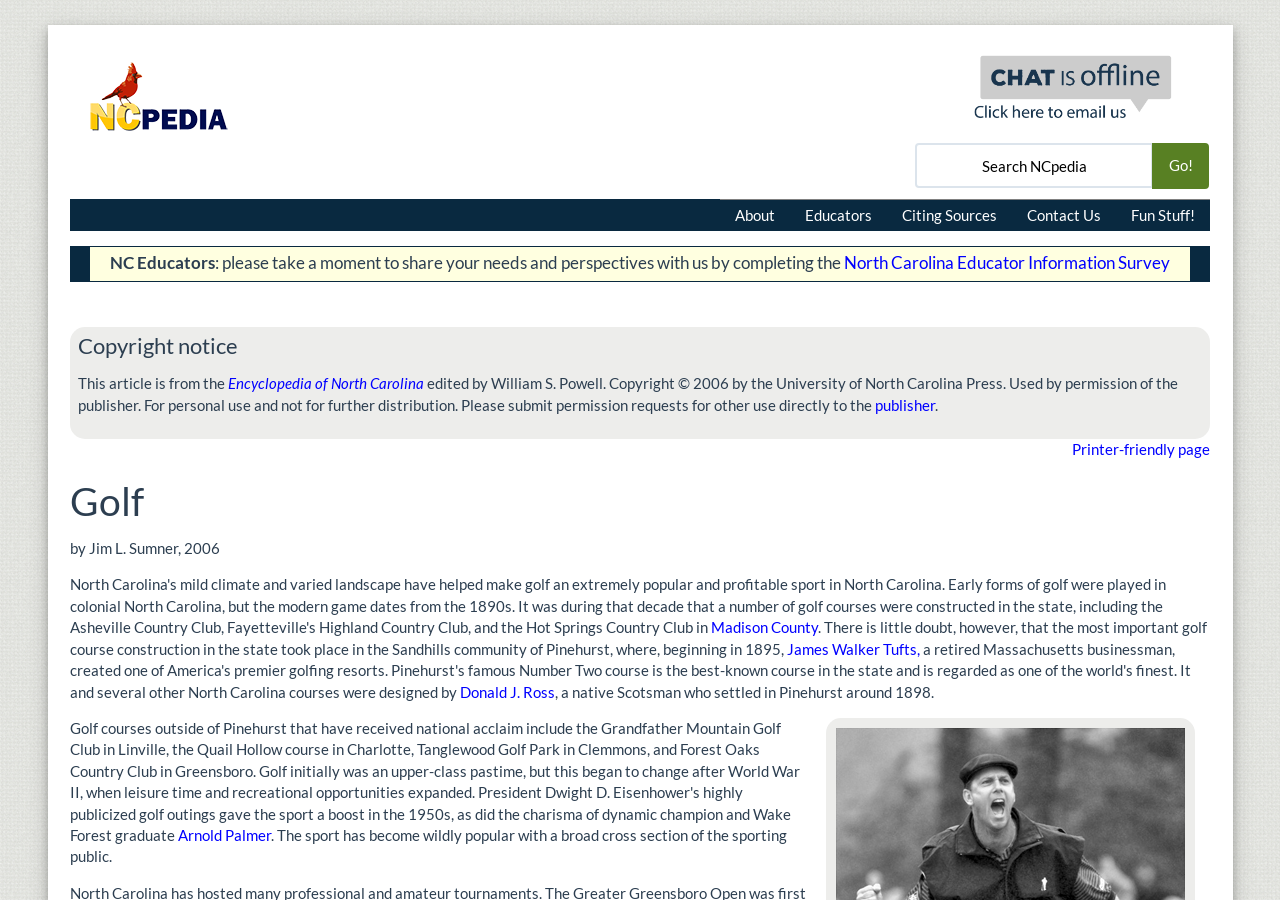Can you pinpoint the bounding box coordinates for the clickable element required for this instruction: "Search NCpedia"? The coordinates should be four float numbers between 0 and 1, i.e., [left, top, right, bottom].

[0.715, 0.159, 0.901, 0.209]